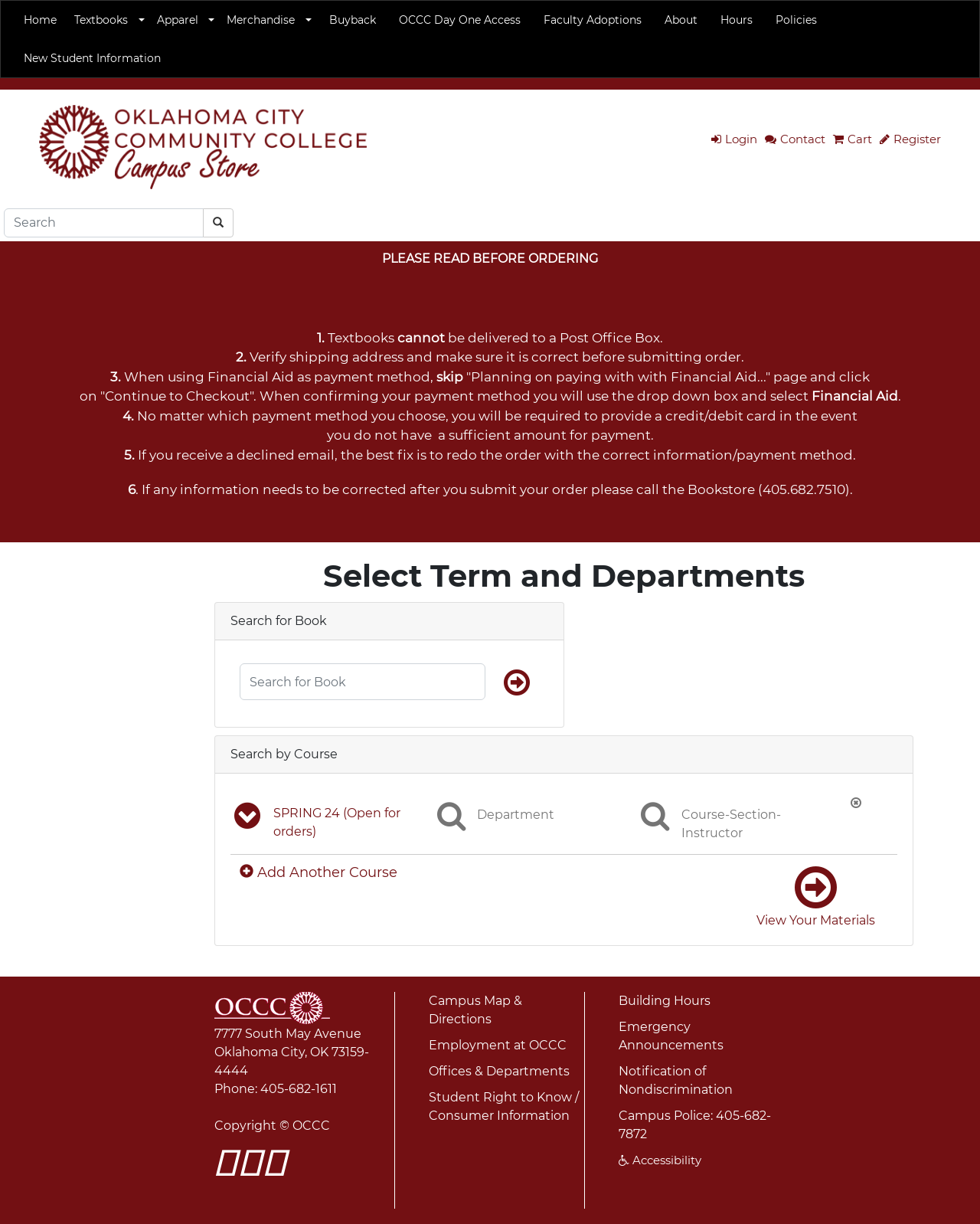Identify the bounding box coordinates of the clickable region to carry out the given instruction: "Remove a course".

[0.859, 0.645, 0.916, 0.695]